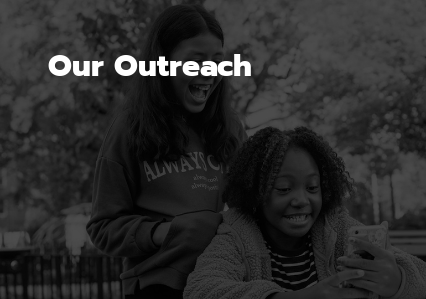How many girls are in the image?
Based on the image, provide a one-word or brief-phrase response.

Two